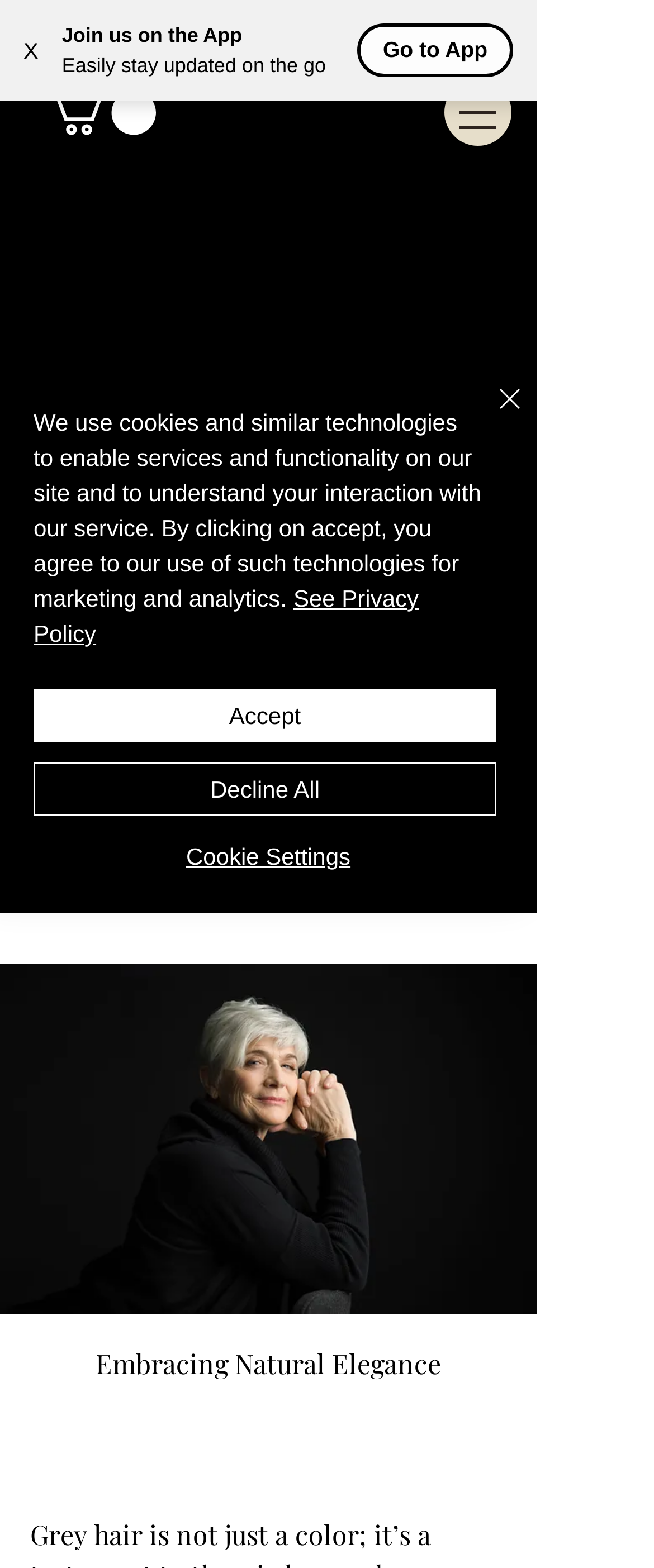What is the title of the post?
Answer the question with a single word or phrase, referring to the image.

Unlocking the Beauty of Grey Hair: Embracing Natural Elegance